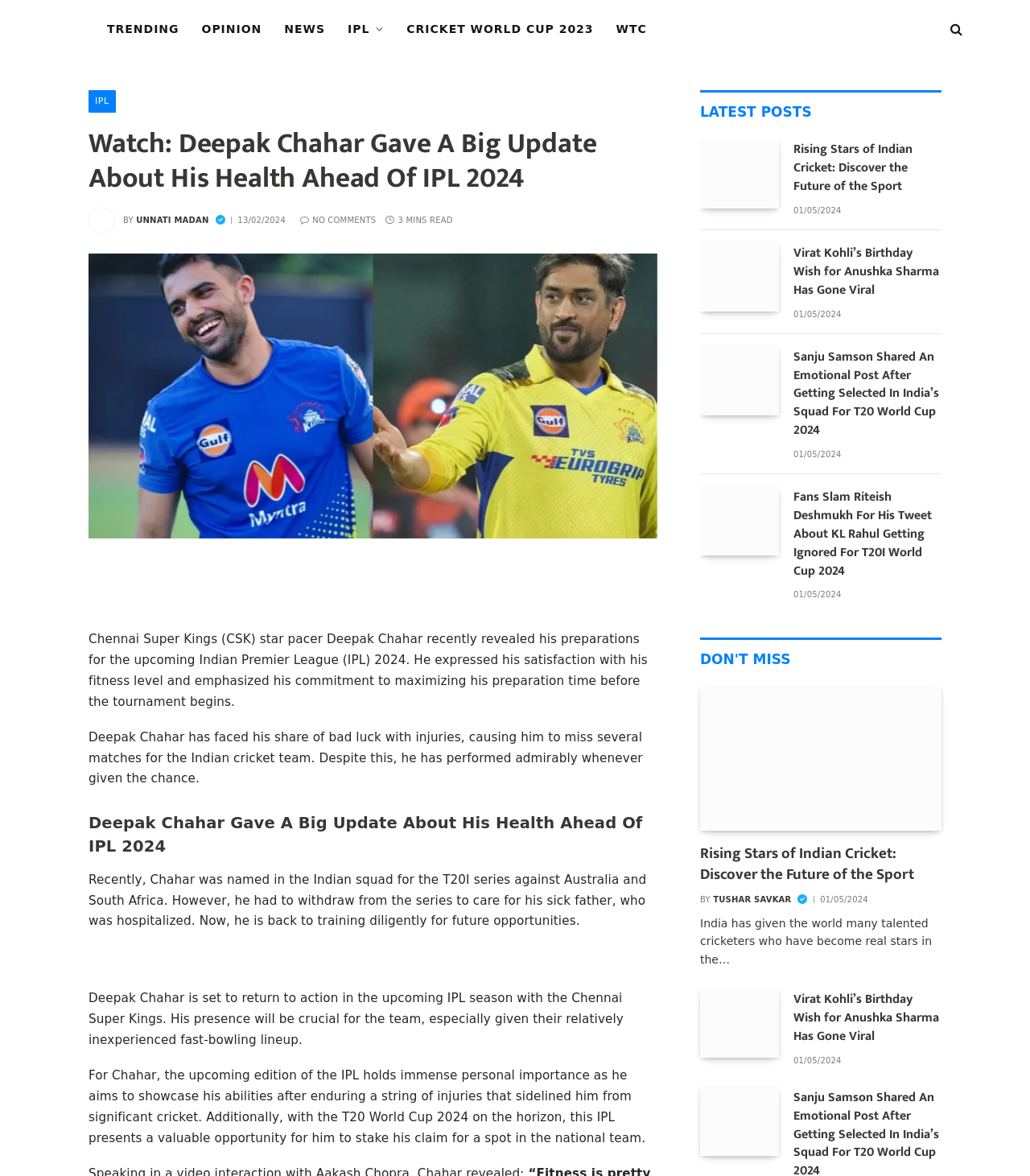Locate the bounding box coordinates of the area to click to fulfill this instruction: "Read the article about Deepak Chahar's health update". The bounding box should be presented as four float numbers between 0 and 1, in the order [left, top, right, bottom].

[0.086, 0.537, 0.629, 0.603]